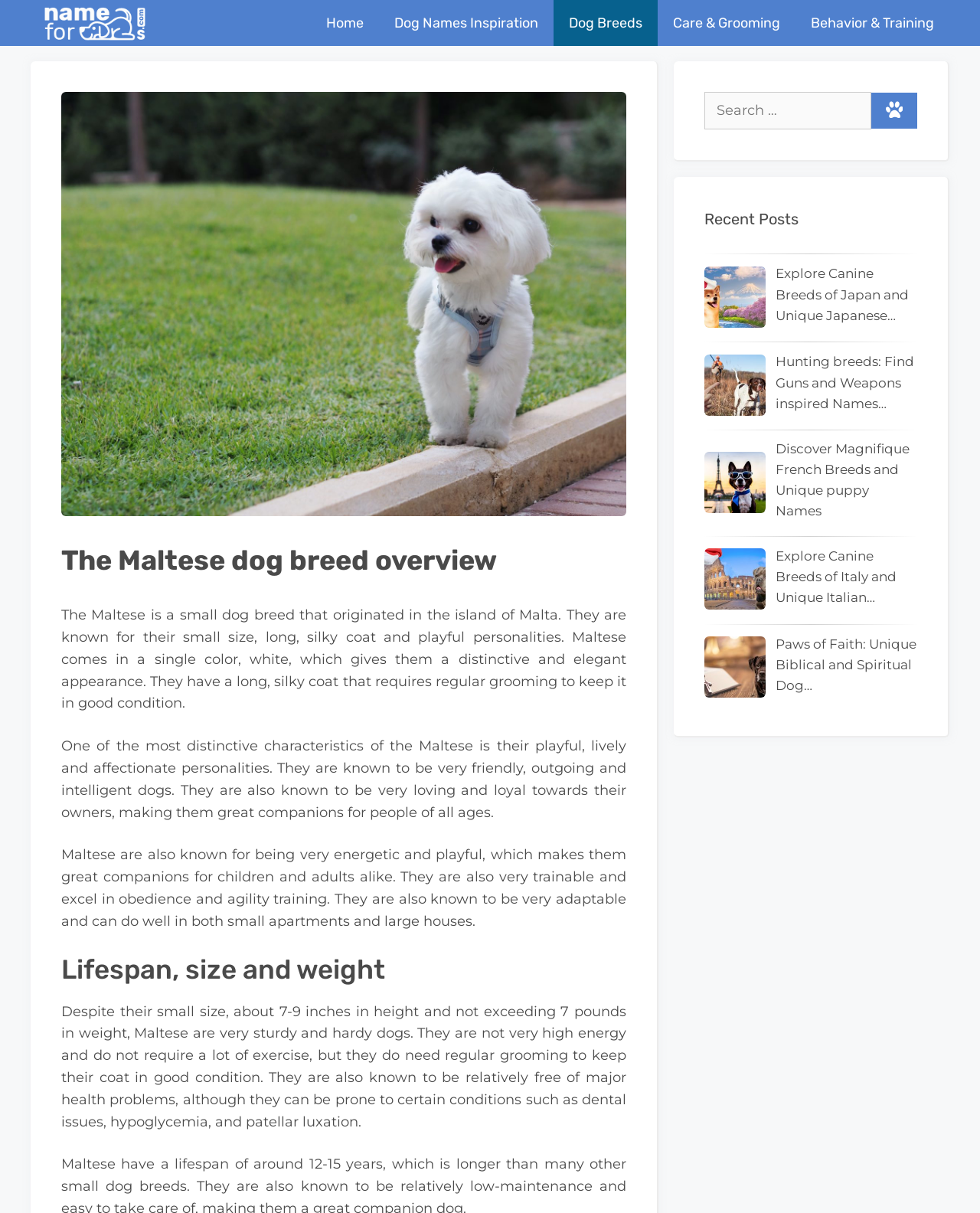Locate the bounding box coordinates of the clickable area to execute the instruction: "Learn about dog breeds". Provide the coordinates as four float numbers between 0 and 1, represented as [left, top, right, bottom].

[0.565, 0.0, 0.671, 0.038]